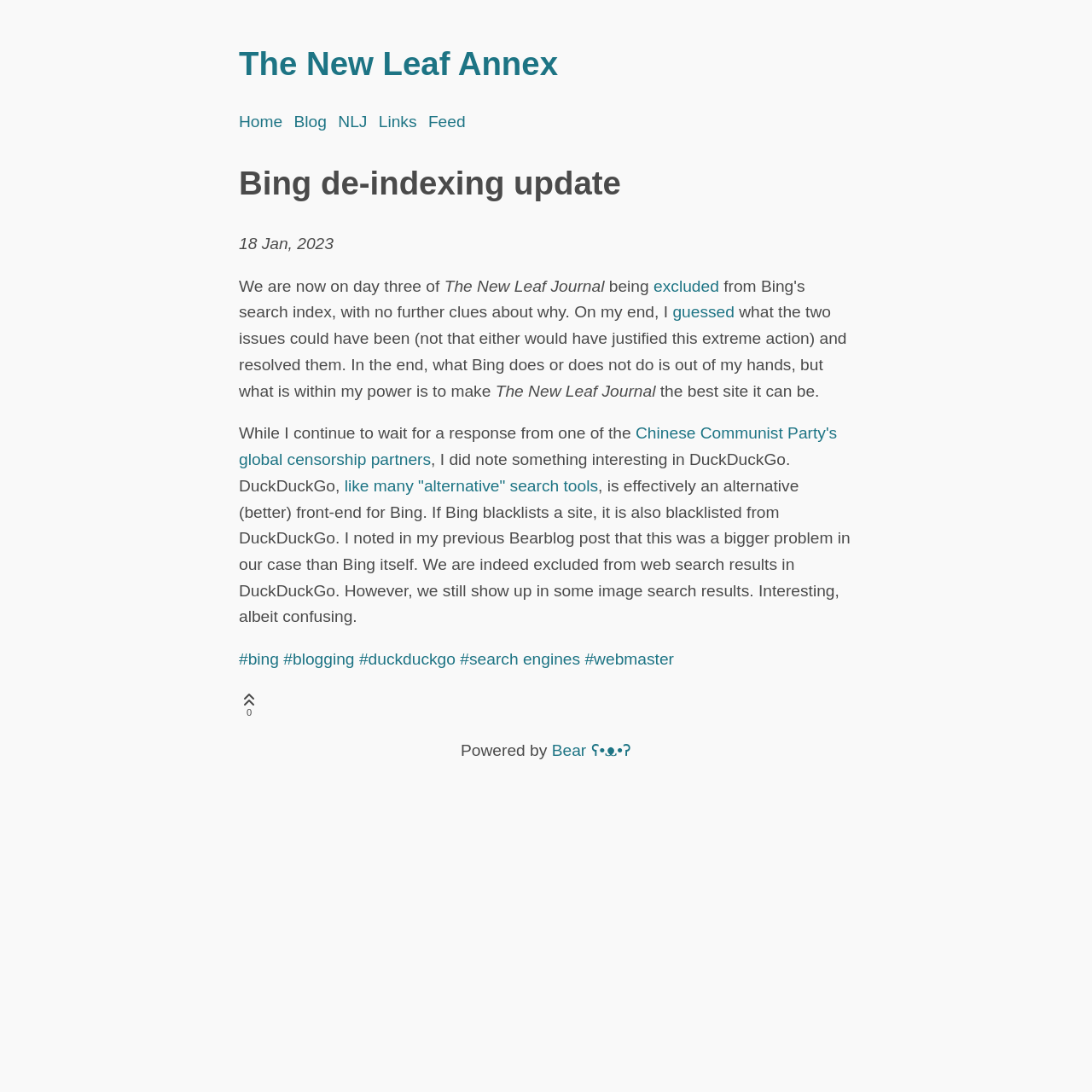Can you specify the bounding box coordinates for the region that should be clicked to fulfill this instruction: "Click on the excluded link".

[0.598, 0.254, 0.658, 0.27]